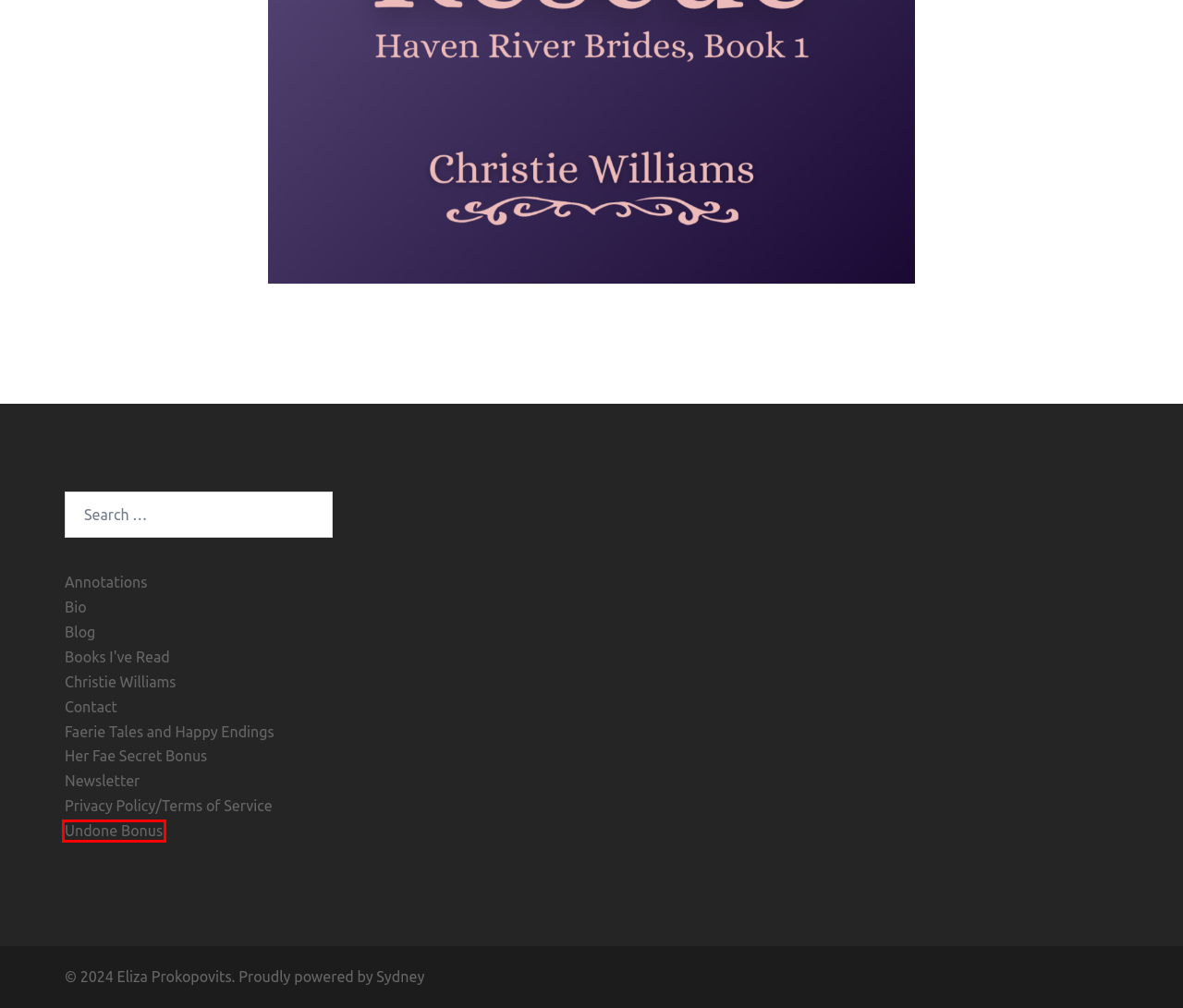You have a screenshot of a webpage with an element surrounded by a red bounding box. Choose the webpage description that best describes the new page after clicking the element inside the red bounding box. Here are the candidates:
A. Books I’ve Read – Eliza Prokopovits
B. Sydney: Fast & Customizable WordPress Theme
C. Privacy Policy/Terms of Service – Eliza Prokopovits
D. Undone Bonus – Eliza Prokopovits
E. Blog – Eliza Prokopovits
F. Annotations – Eliza Prokopovits
G. Bio – Eliza Prokopovits
H. Her Fae Secret Bonus – Eliza Prokopovits

D